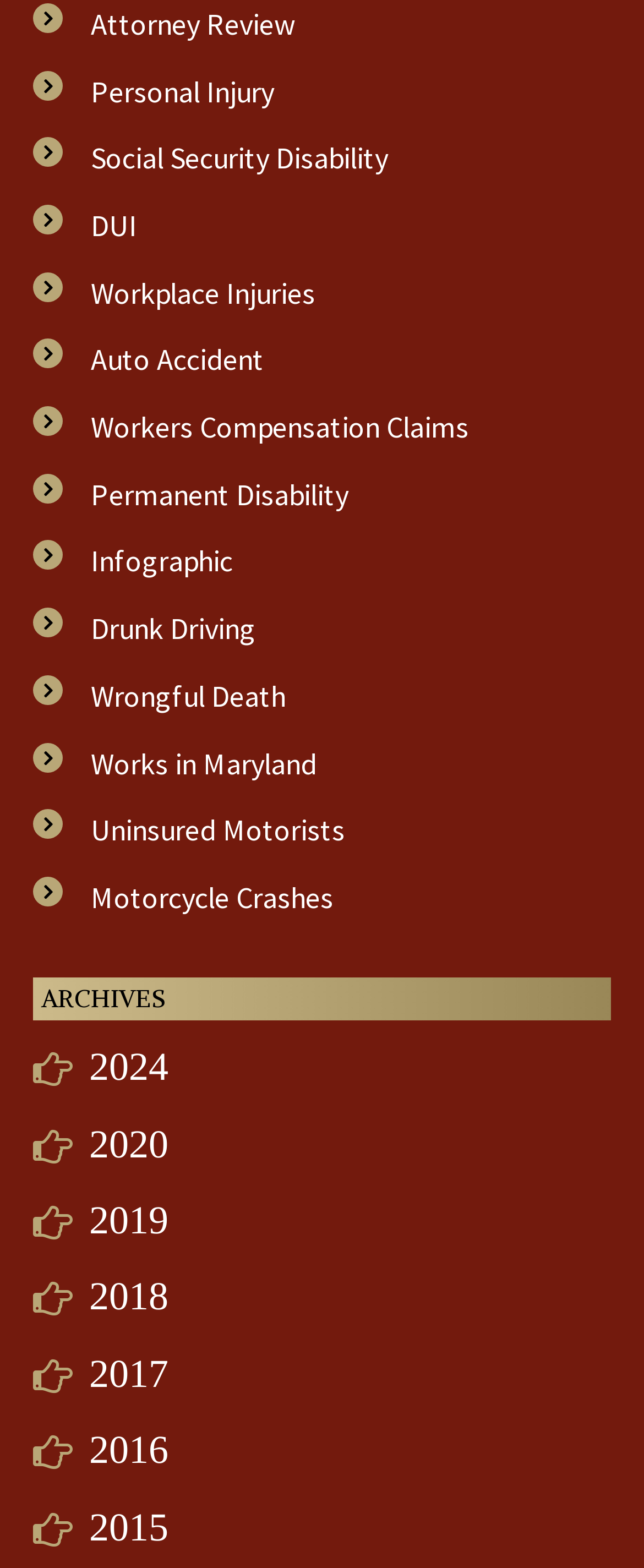Please analyze the image and provide a thorough answer to the question:
Can the archives be expanded or collapsed?

The presence of buttons next to each year in the archives section, such as '2024' and '2020', suggests that the archives can be expanded or collapsed by clicking on these buttons.